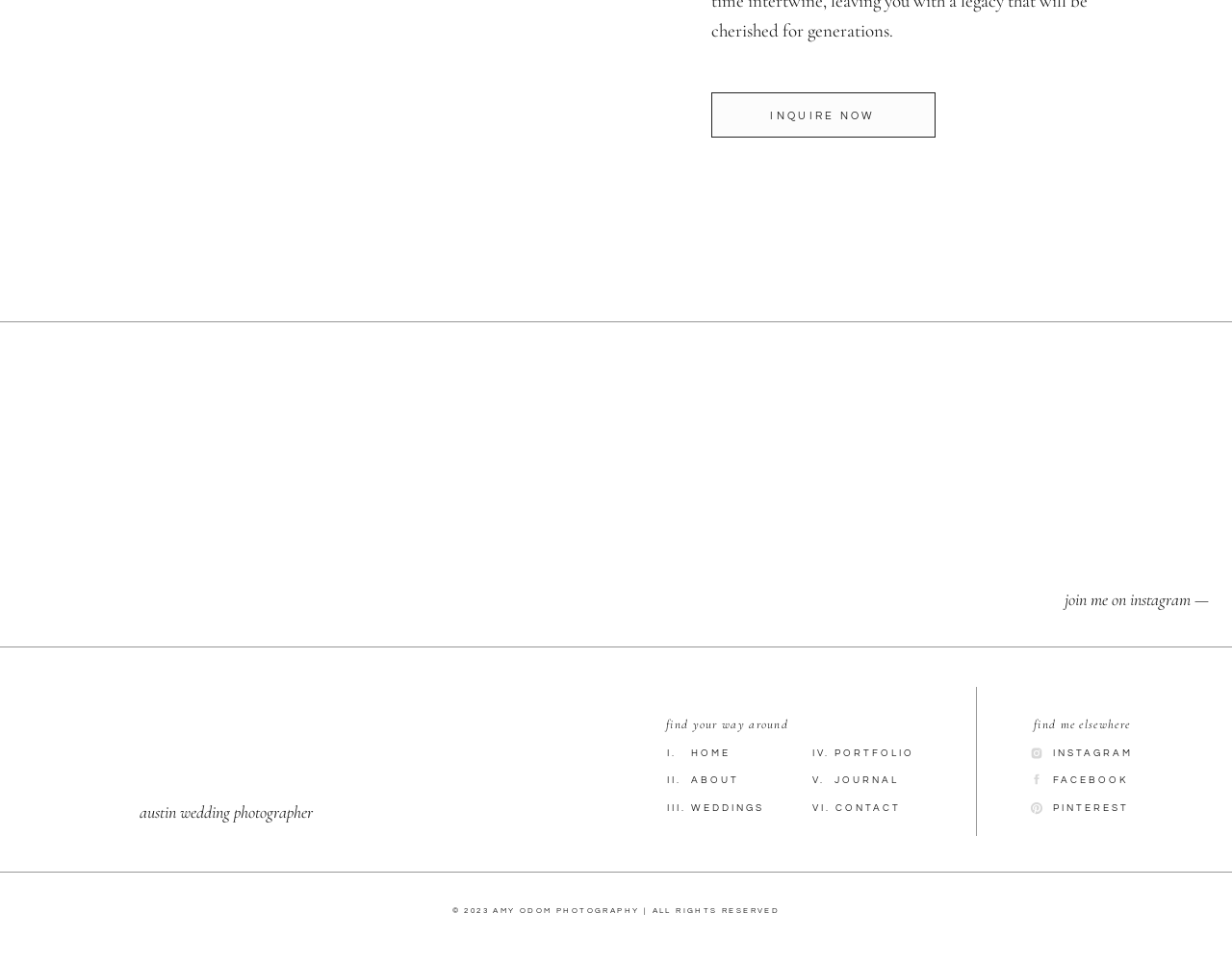Give a concise answer using only one word or phrase for this question:
How many carousel albums are shared?

5